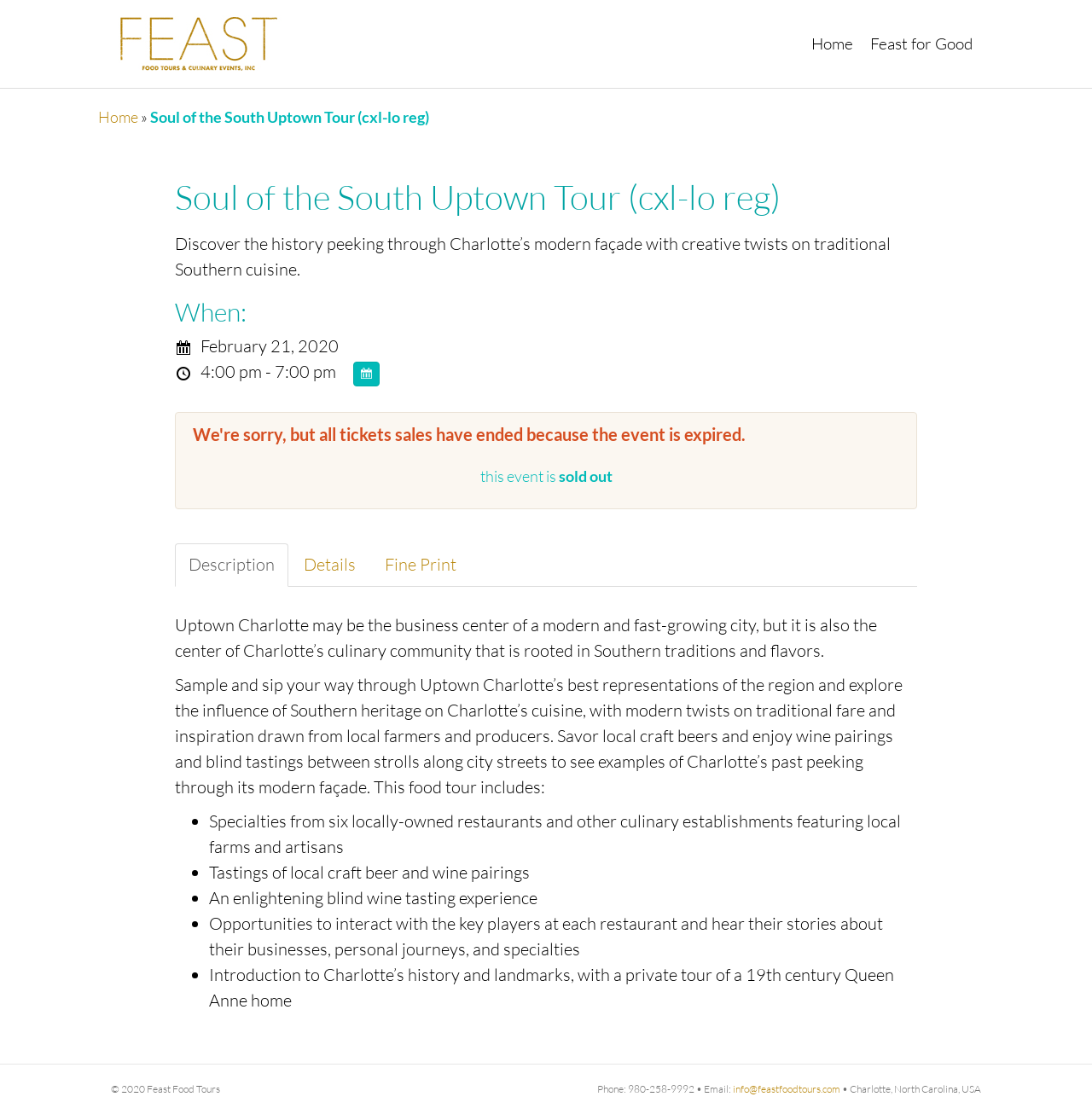Pinpoint the bounding box coordinates of the clickable element to carry out the following instruction: "Click on the 'Description' tab."

[0.16, 0.488, 0.264, 0.527]